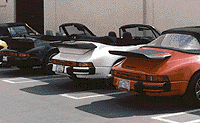Give a short answer to this question using one word or a phrase:
What is the primary type of model featured in the image?

Convertible models